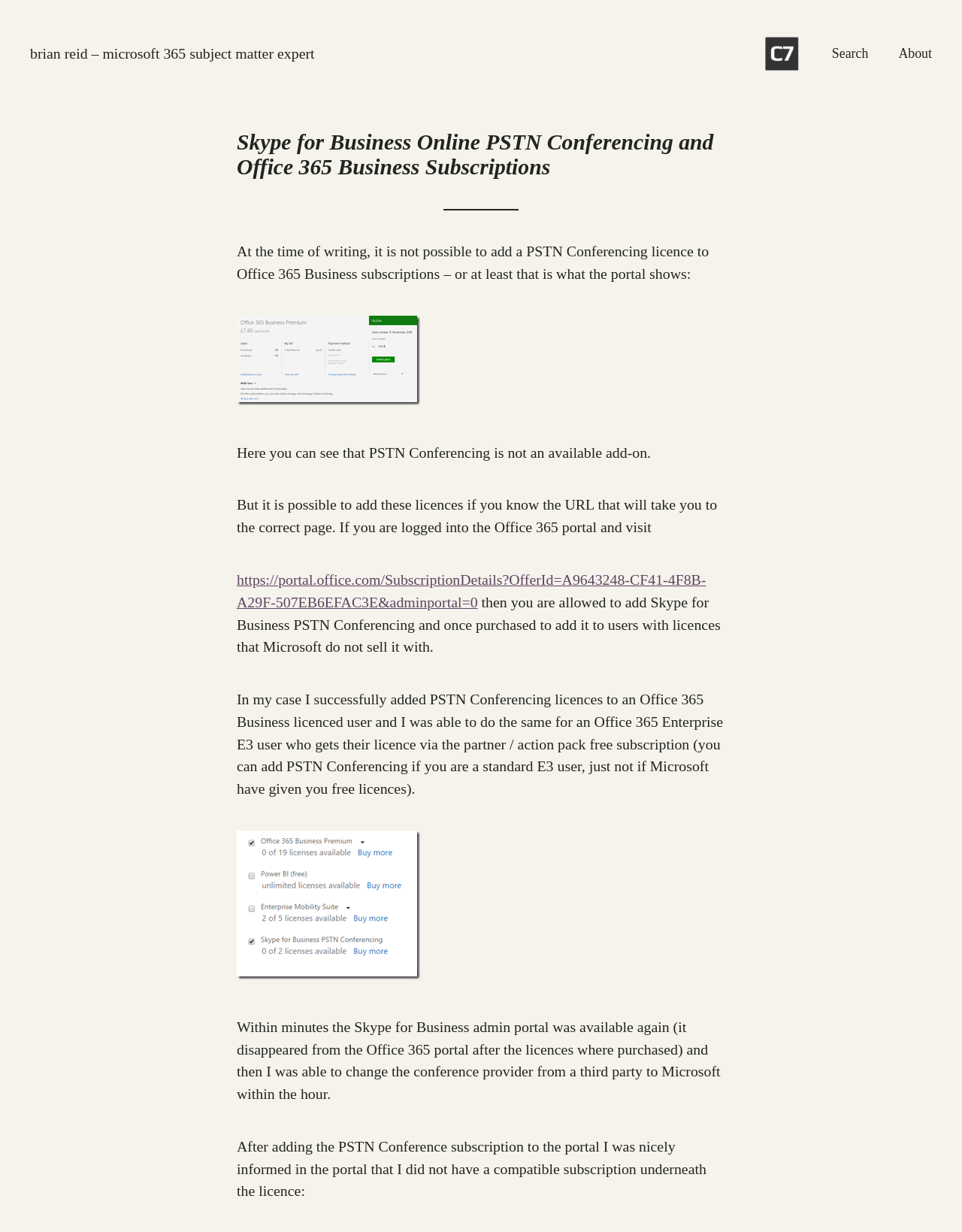Please provide the bounding box coordinate of the region that matches the element description: alt="image" title="image". Coordinates should be in the format (top-left x, top-left y, bottom-right x, bottom-right y) and all values should be between 0 and 1.

[0.246, 0.318, 0.437, 0.331]